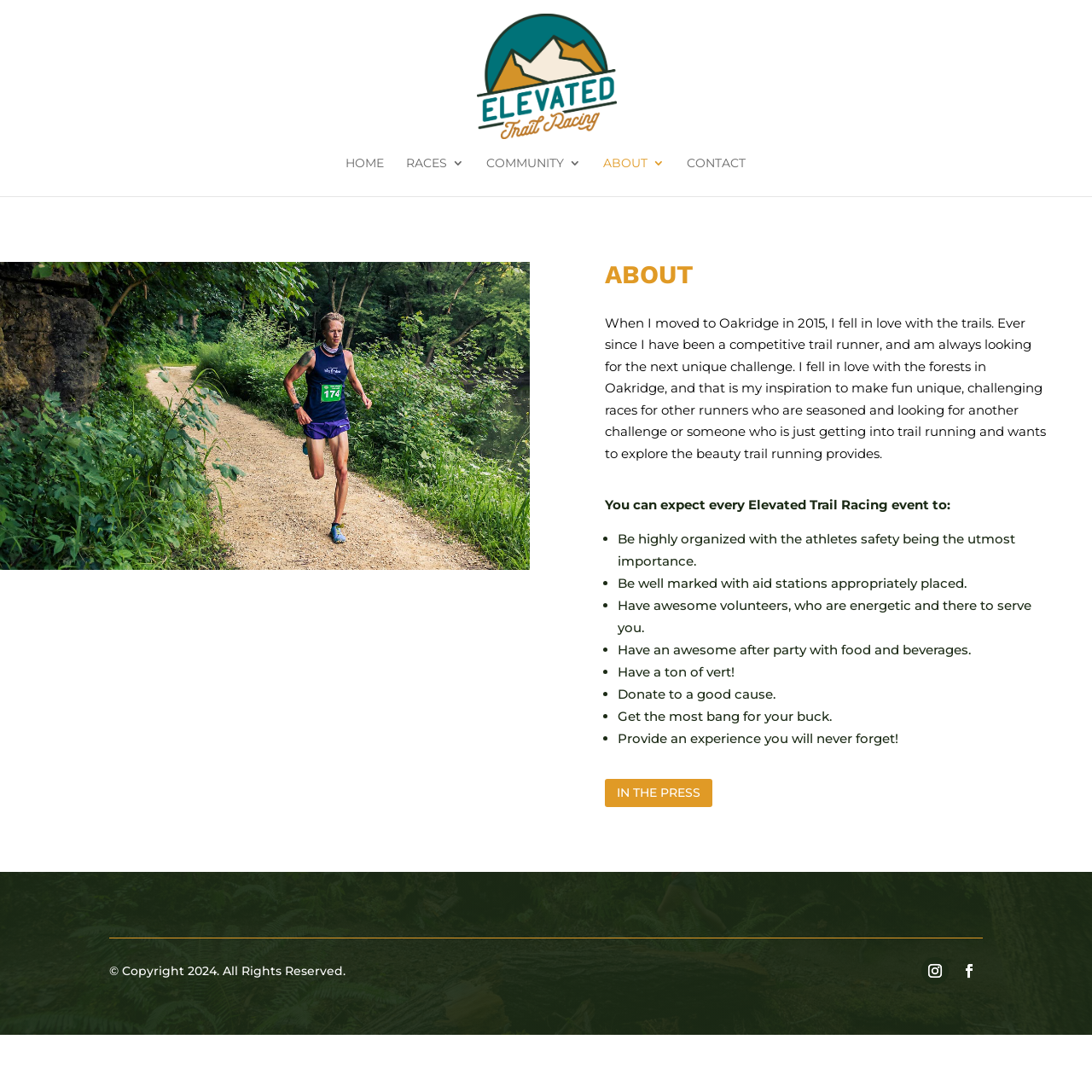Please determine the bounding box coordinates of the area that needs to be clicked to complete this task: 'Check the IN THE PRESS link'. The coordinates must be four float numbers between 0 and 1, formatted as [left, top, right, bottom].

[0.554, 0.714, 0.652, 0.739]